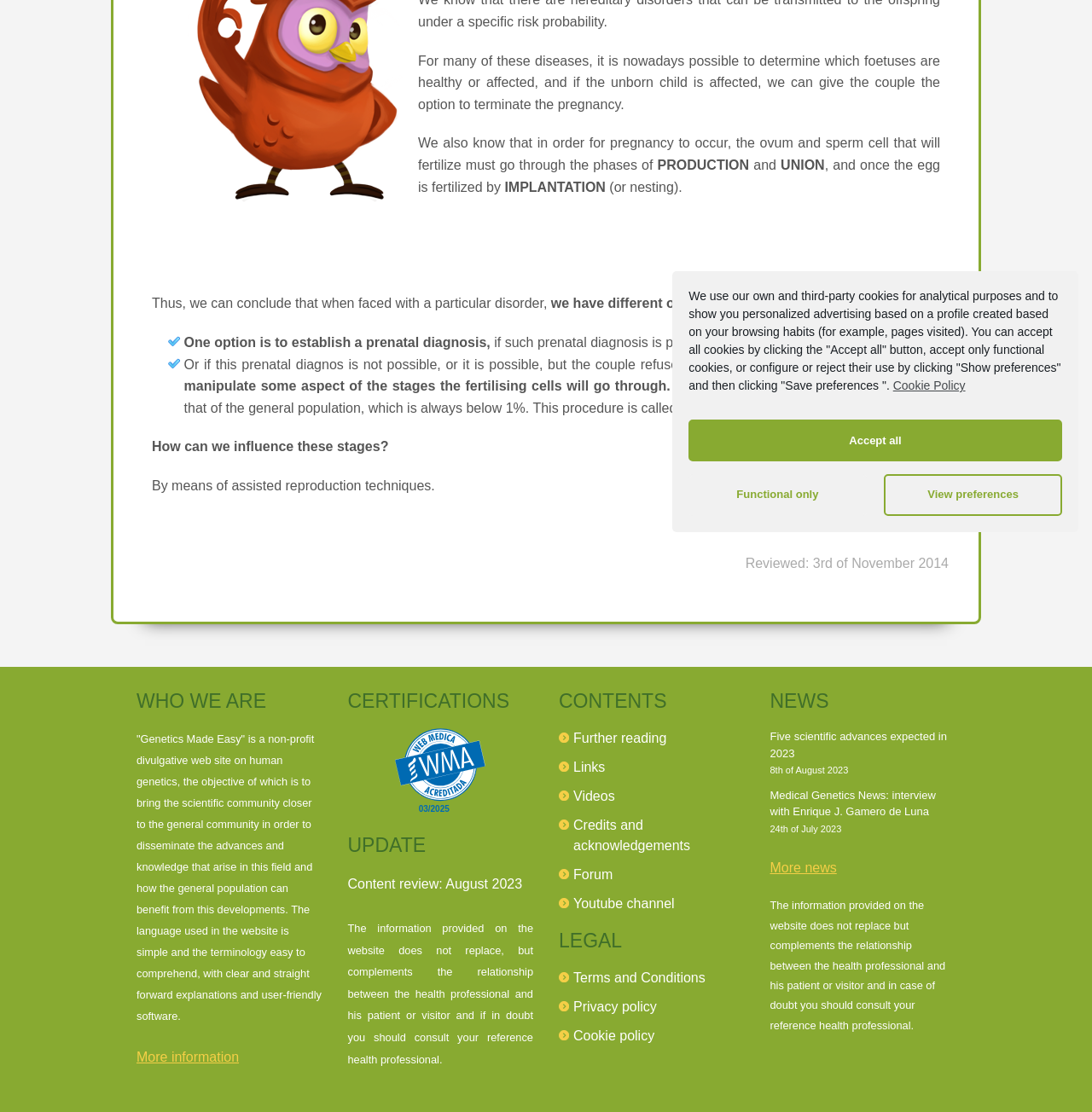Bounding box coordinates are specified in the format (top-left x, top-left y, bottom-right x, bottom-right y). All values are floating point numbers bounded between 0 and 1. Please provide the bounding box coordinate of the region this sentence describes: Credits and acknowledgements

[0.525, 0.736, 0.632, 0.767]